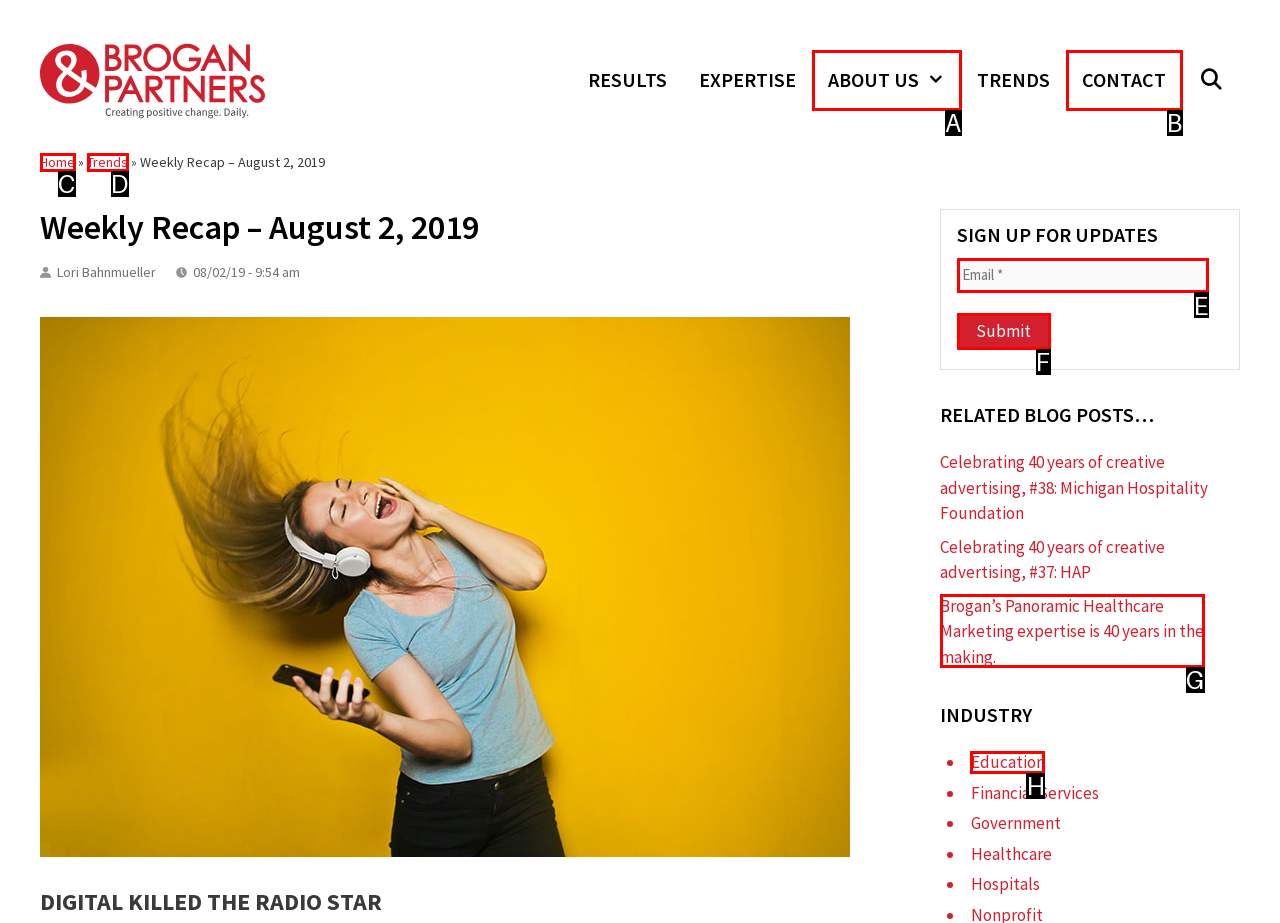Identify the letter of the UI element needed to carry out the task: Enter email address in the input field
Reply with the letter of the chosen option.

E